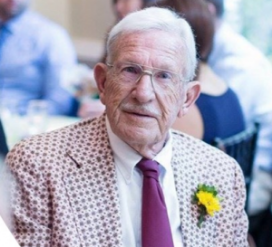What is the significance of the Miller family?
Look at the image and provide a short answer using one word or a phrase.

Integral to the HVAC&R industry